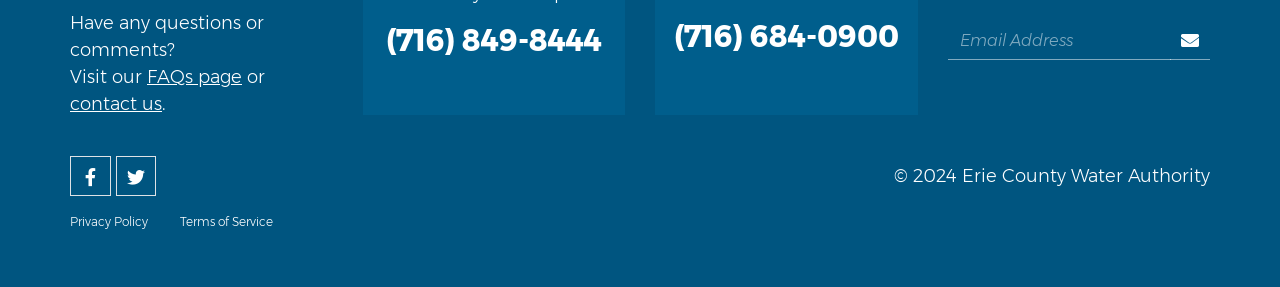Find the bounding box coordinates for the UI element whose description is: "aria-label="Facebook"". The coordinates should be four float numbers between 0 and 1, in the format [left, top, right, bottom].

[0.055, 0.544, 0.086, 0.683]